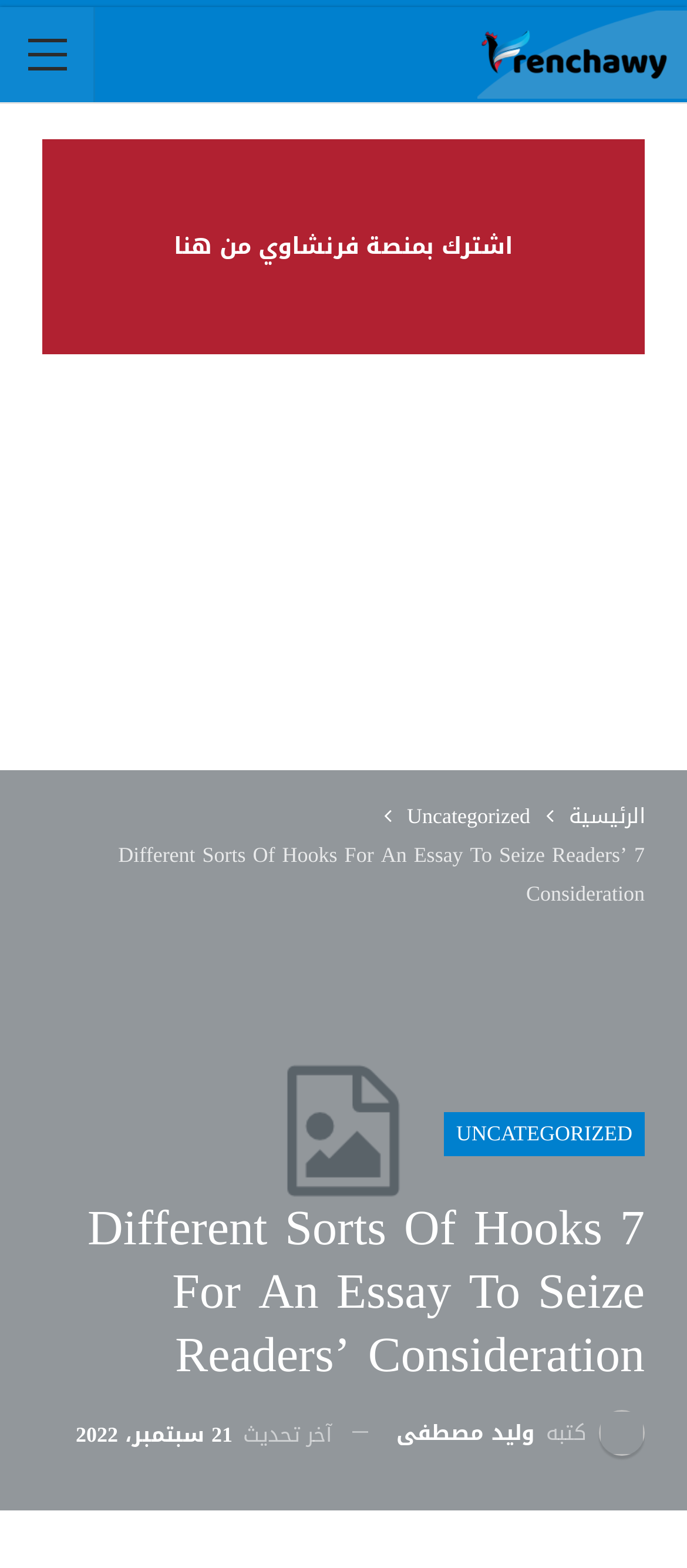Please give a short response to the question using one word or a phrase:
When was the article last updated?

21 سبتمبر، 2022